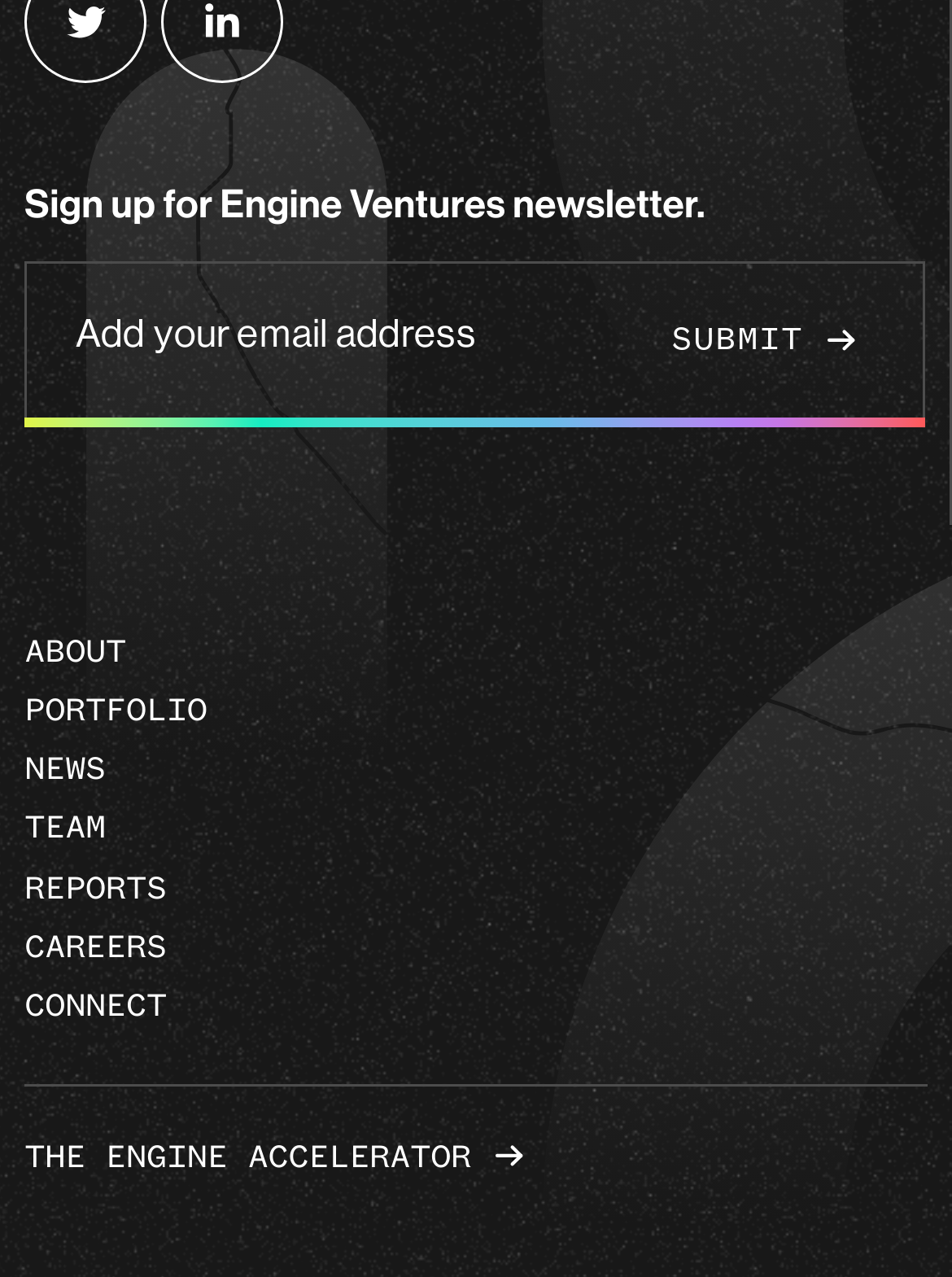Respond with a single word or phrase to the following question:
Is the email address field required?

No